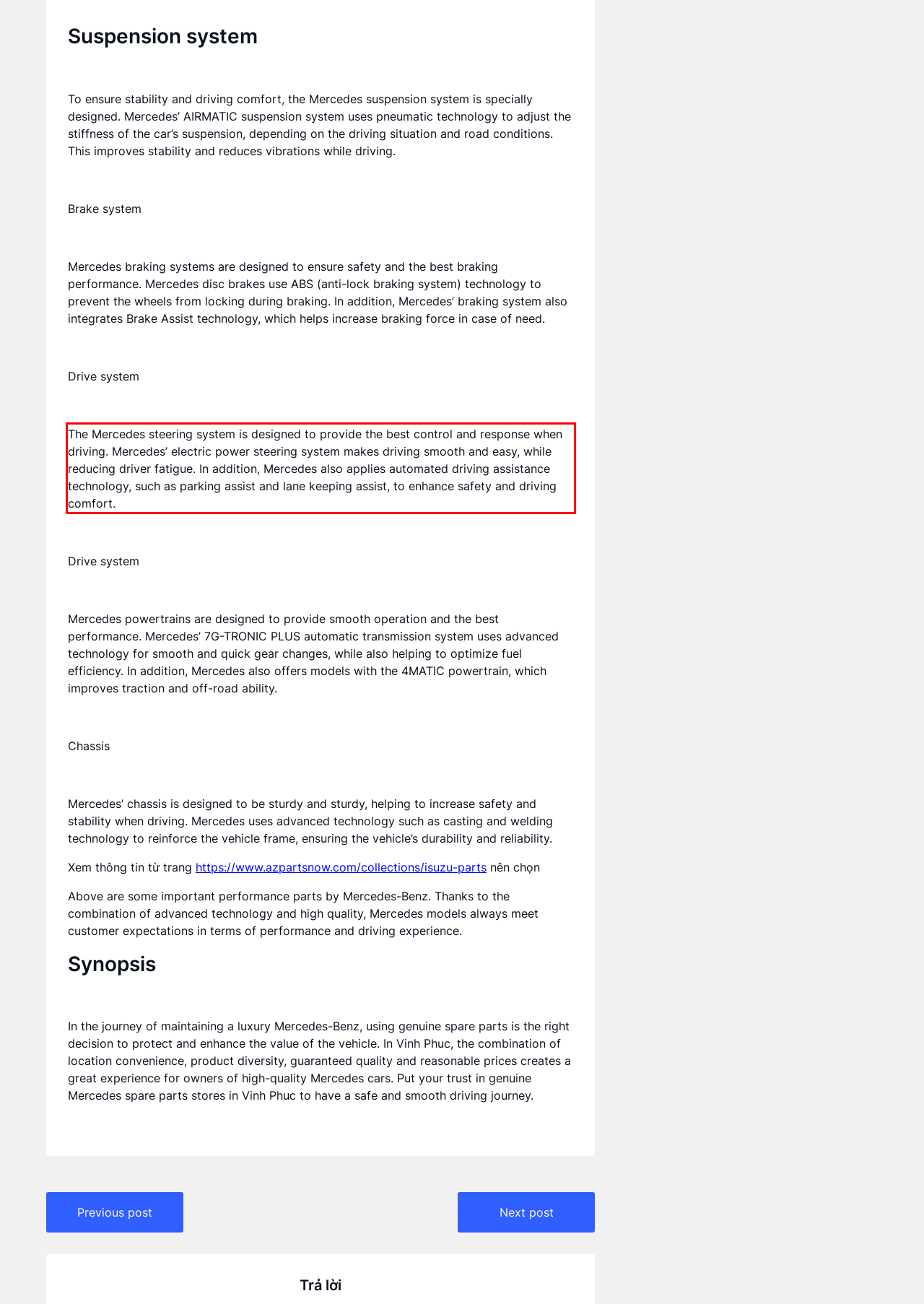You have a screenshot of a webpage with a red bounding box. Use OCR to generate the text contained within this red rectangle.

The Mercedes steering system is designed to provide the best control and response when driving. Mercedes’ electric power steering system makes driving smooth and easy, while reducing driver fatigue. In addition, Mercedes also applies automated driving assistance technology, such as parking assist and lane keeping assist, to enhance safety and driving comfort.